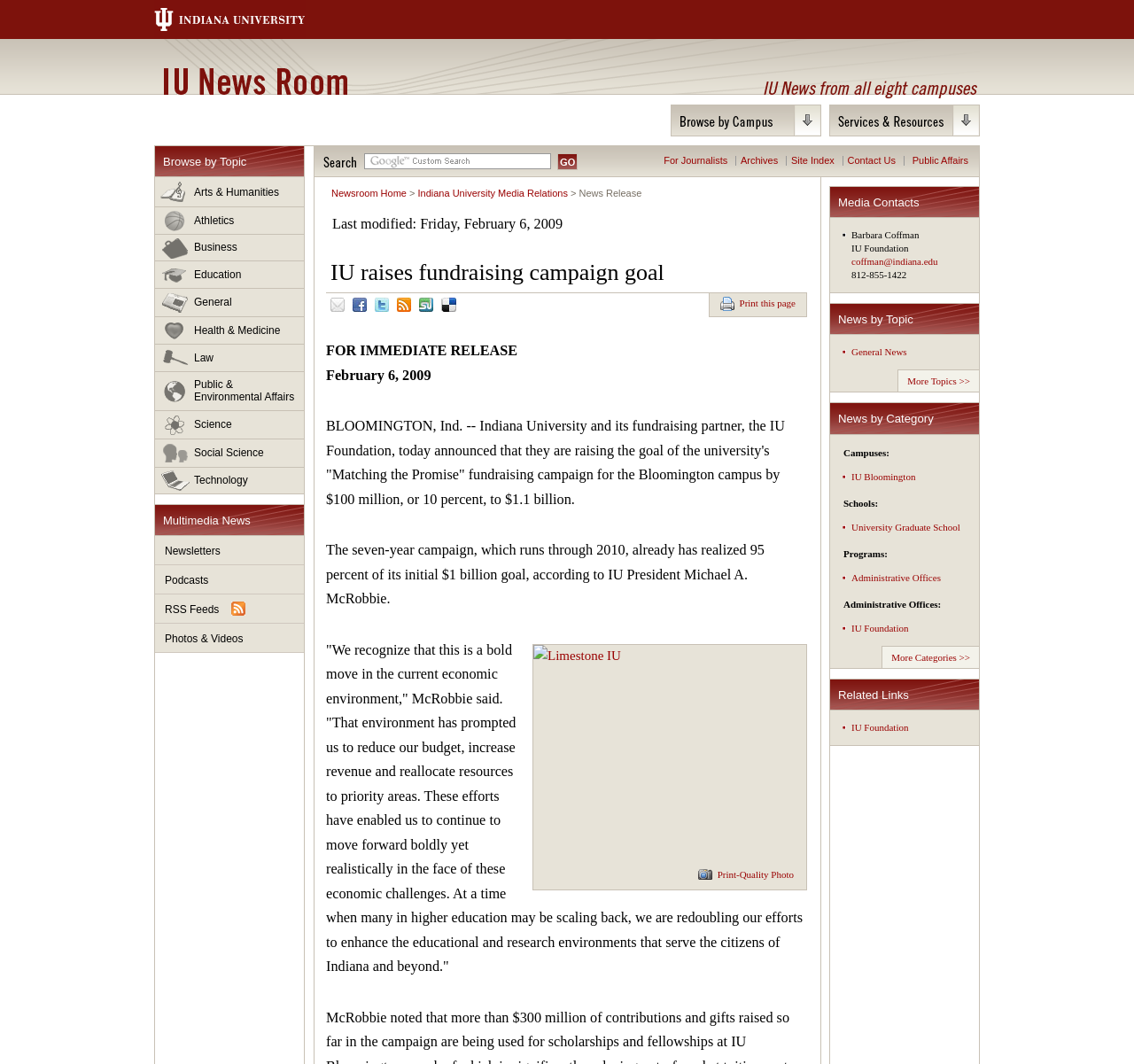Find the bounding box coordinates of the element you need to click on to perform this action: 'Print this page'. The coordinates should be represented by four float values between 0 and 1, in the format [left, top, right, bottom].

[0.635, 0.279, 0.702, 0.294]